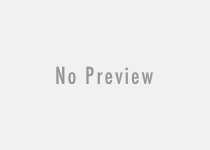Describe all the aspects of the image extensively.

The image is associated with an article titled "Multivitamins and Mineral Supplements have great benefits." This content likely explores the advantages and importance of incorporating multivitamins and minerals into one’s diet. Readers can expect to learn about the benefits these supplements offer for overall health, including energy levels, immune support, and potential roles in preventing deficiencies. The article aims to inform and educate readers about how multivitamins can enhance their well-being and contribute to healthier living.